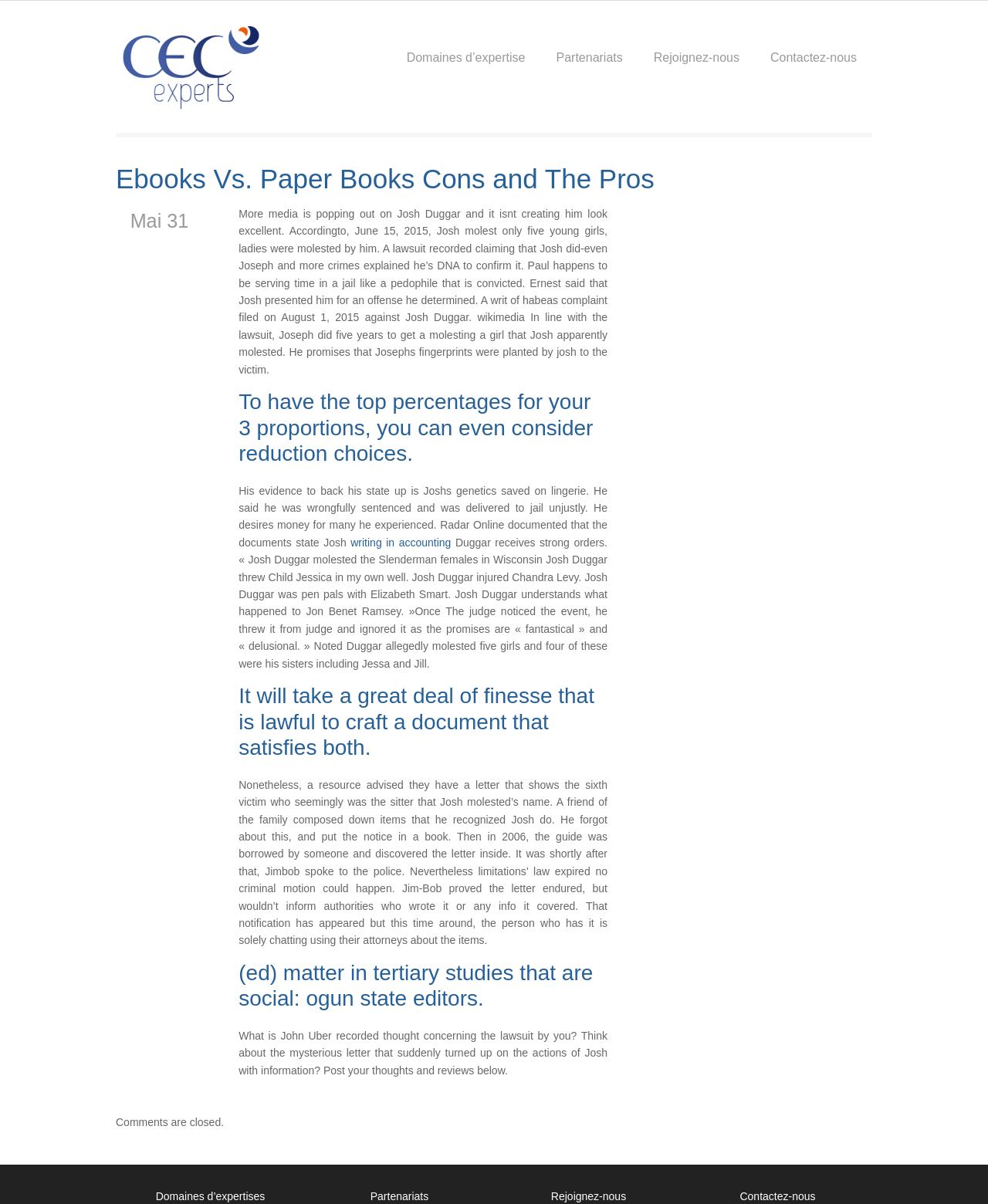Pinpoint the bounding box coordinates of the clickable element to carry out the following instruction: "Click on the 'Domaines d’expertise' link."

[0.411, 0.001, 0.532, 0.065]